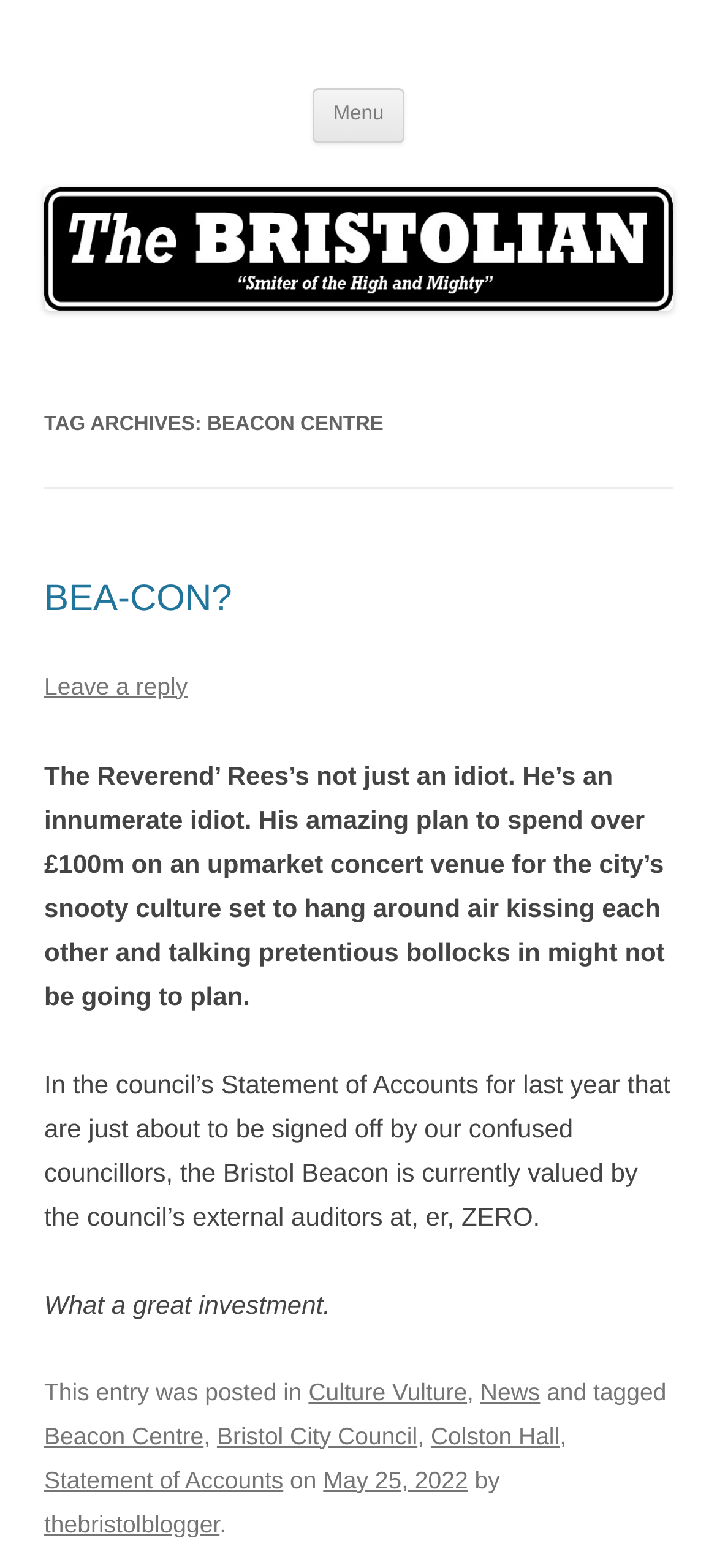Extract the bounding box coordinates for the HTML element that matches this description: "Beacon Centre". The coordinates should be four float numbers between 0 and 1, i.e., [left, top, right, bottom].

[0.062, 0.907, 0.284, 0.924]